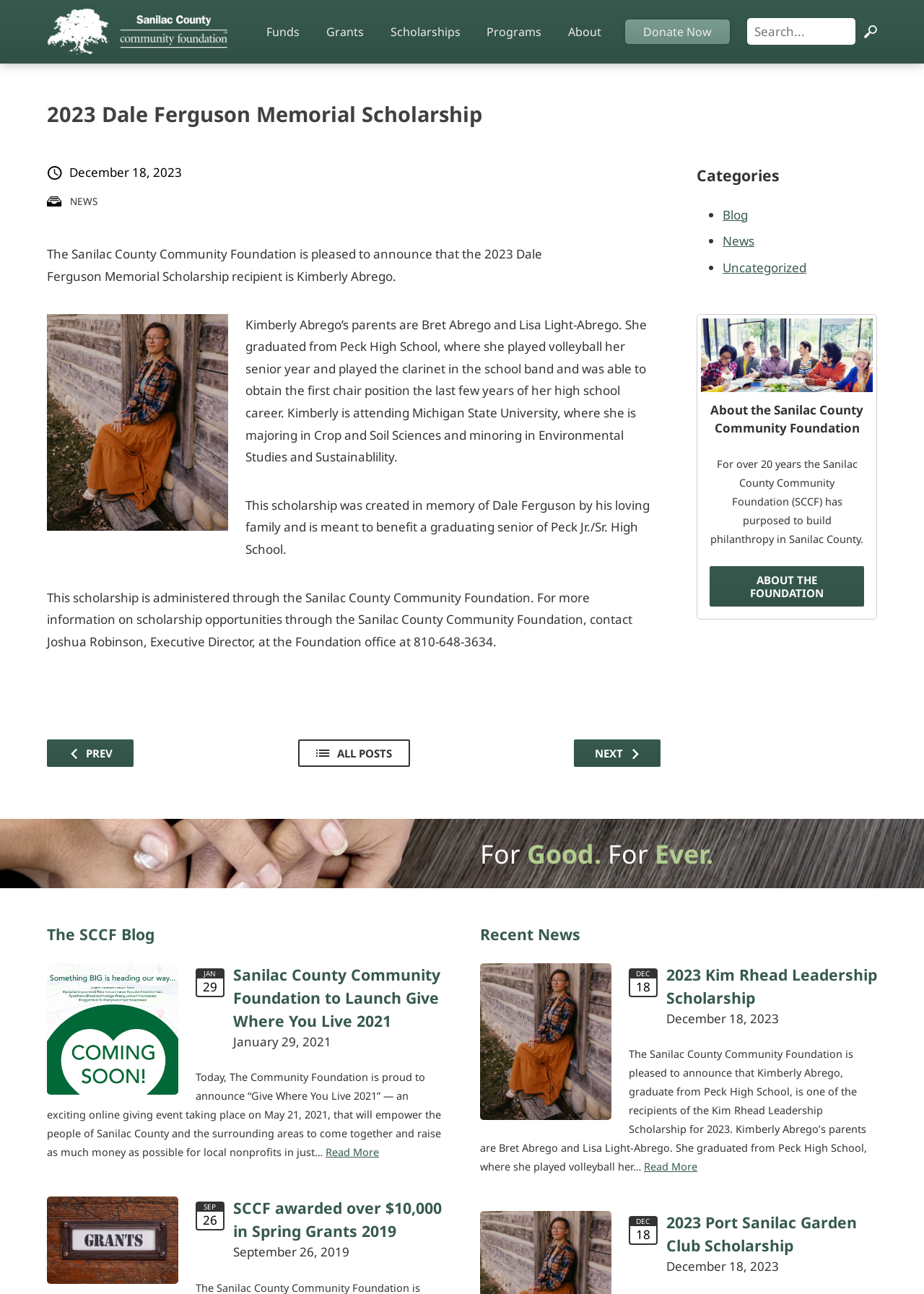Answer in one word or a short phrase: 
What is the name of the online giving event announced by the Sanilac County Community Foundation?

Give Where You Live 2021